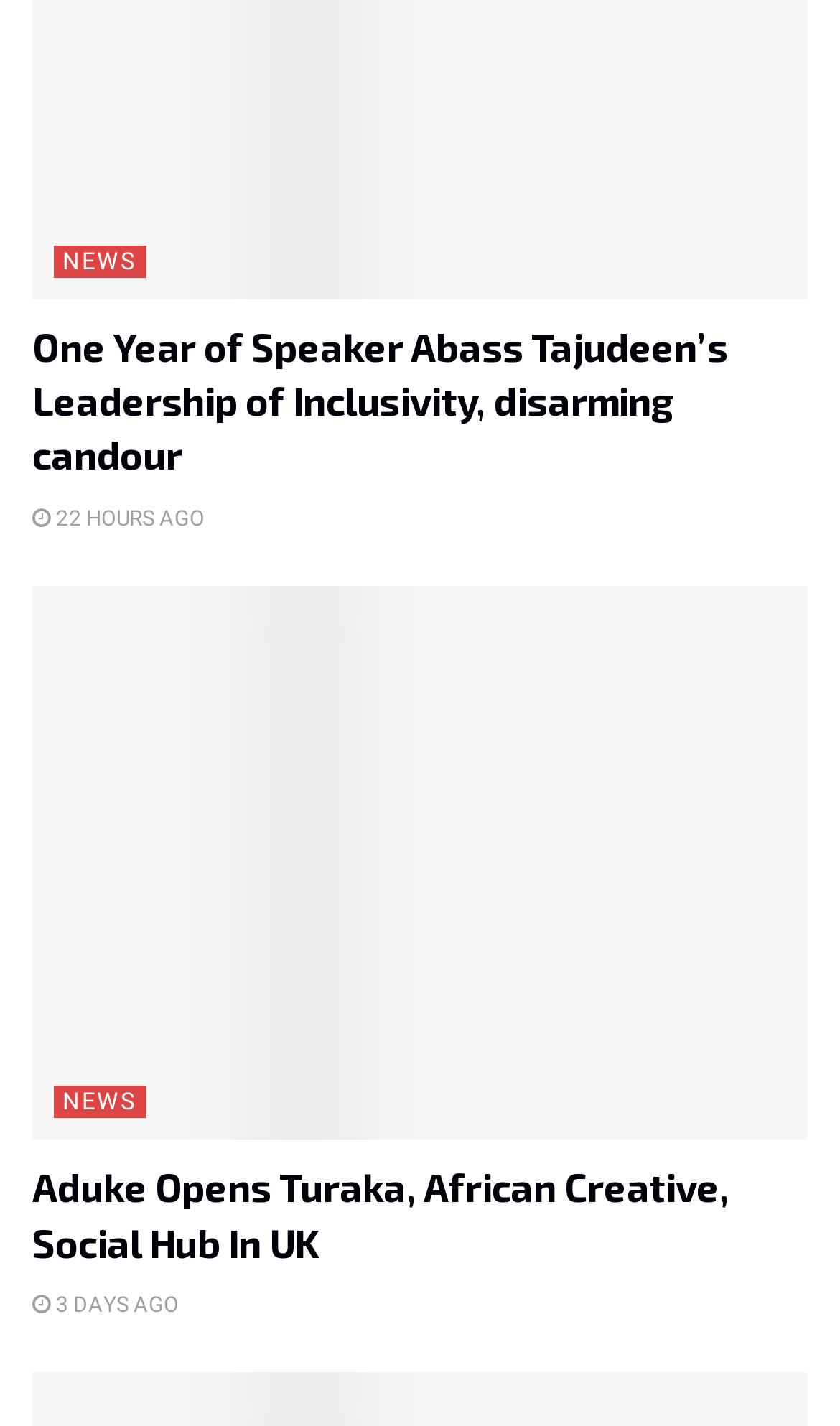Based on the element description, predict the bounding box coordinates (top-left x, top-left y, bottom-right x, bottom-right y) for the UI element in the screenshot: 3 days ago

[0.038, 0.906, 0.213, 0.923]